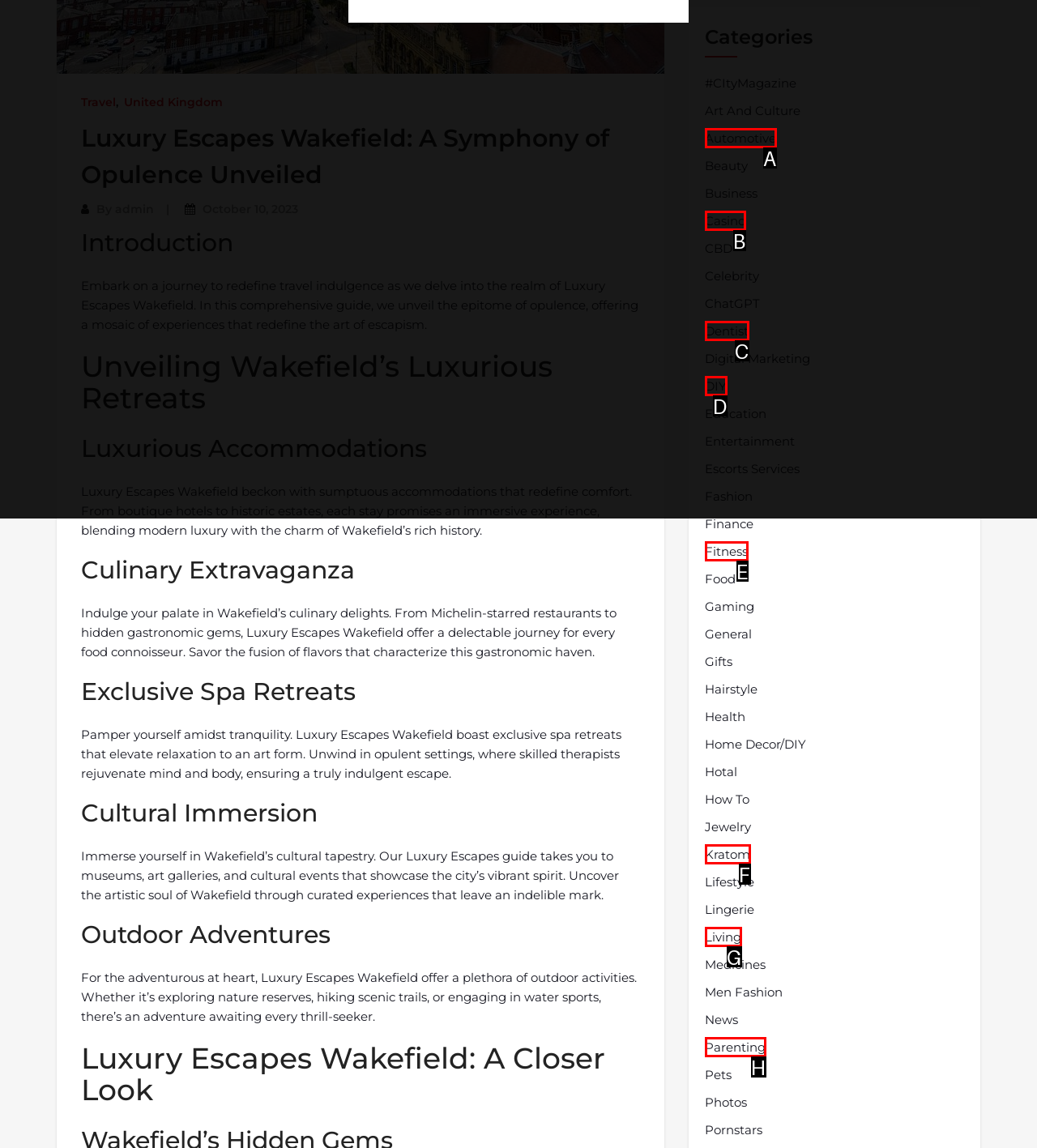Find the HTML element that matches the description provided: Kratom
Answer using the corresponding option letter.

F